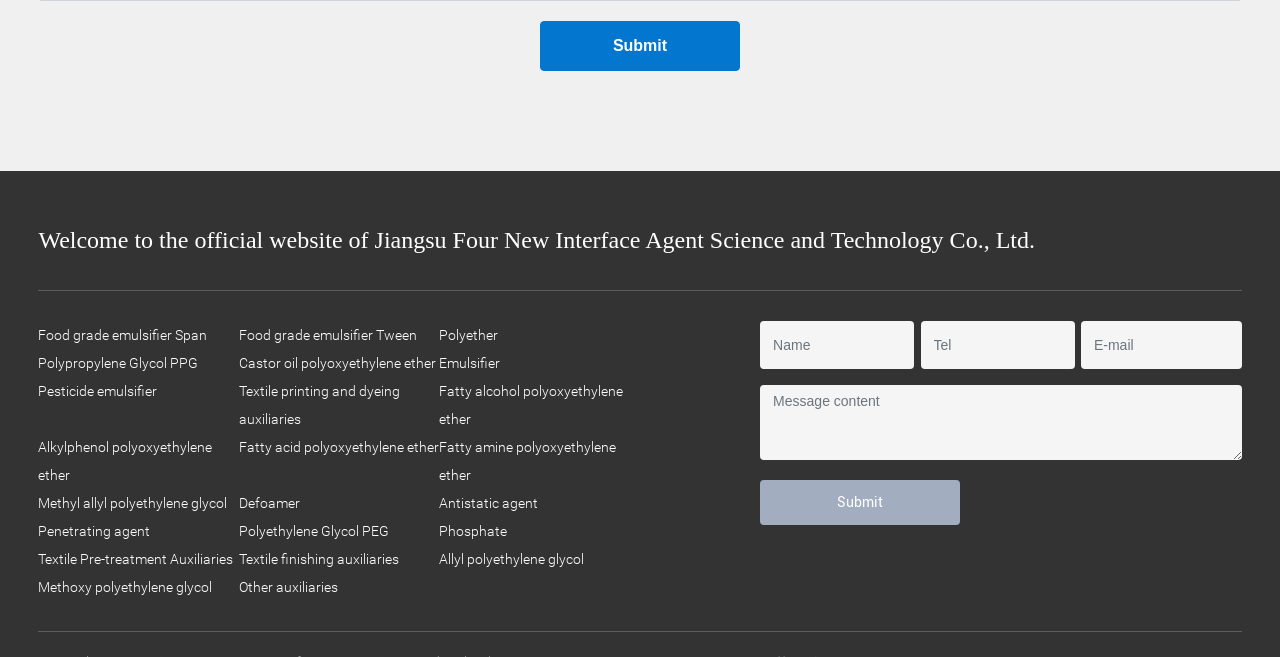Please mark the bounding box coordinates of the area that should be clicked to carry out the instruction: "Click the 'Submit' button".

[0.422, 0.032, 0.578, 0.108]